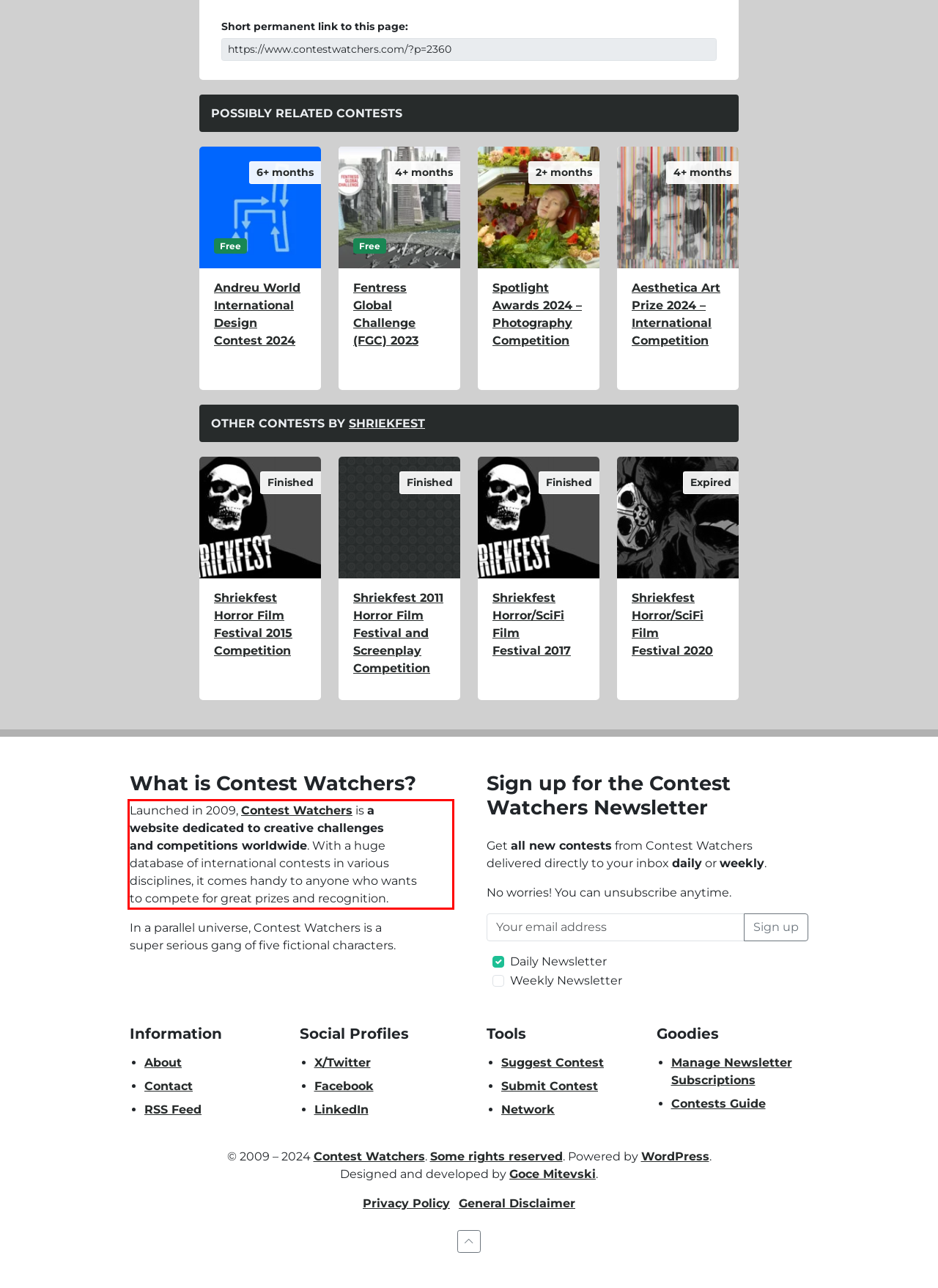Please analyze the screenshot of a webpage and extract the text content within the red bounding box using OCR.

Launched in 2009, Contest Watchers is a website dedicated to creative challenges and competitions worldwide. With a huge database of international contests in various disciplines, it comes handy to anyone who wants to compete for great prizes and recognition.